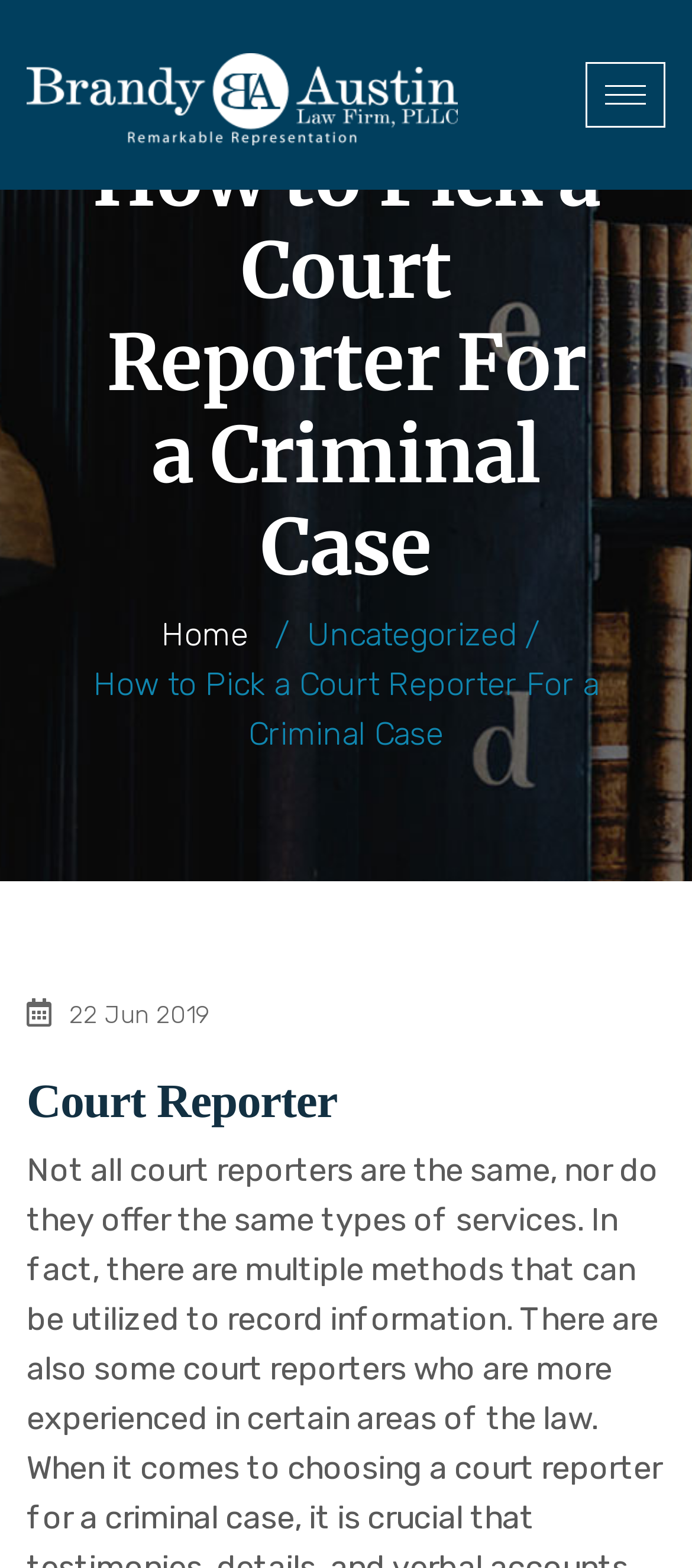What is the subtitle of the article?
From the details in the image, provide a complete and detailed answer to the question.

I found the subtitle of the article by looking at the subheading below the main heading, which is 'Court Reporter'.